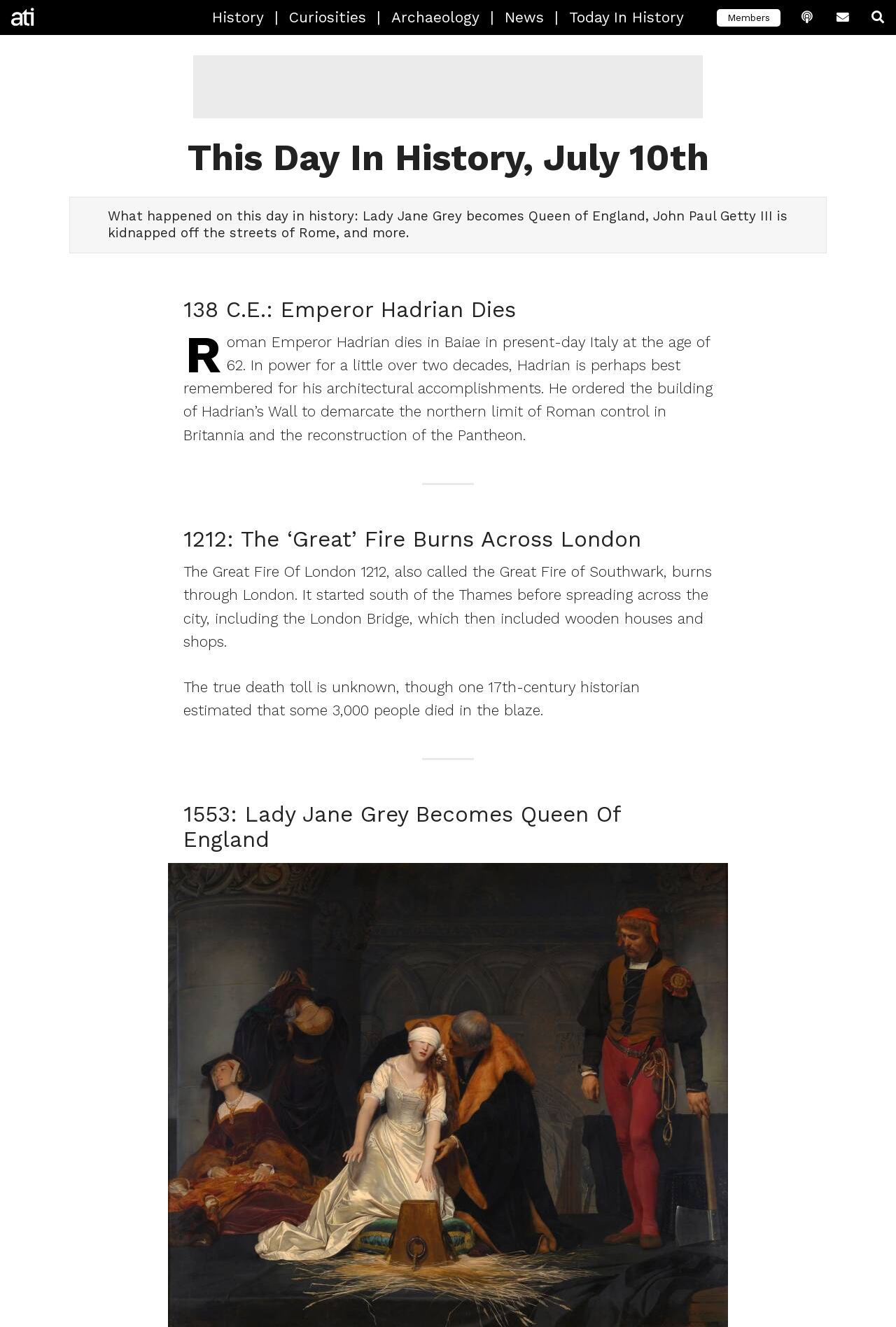What was the name of the fire that burned across London in 1212?
Using the information from the image, give a concise answer in one word or a short phrase.

The Great Fire Of London